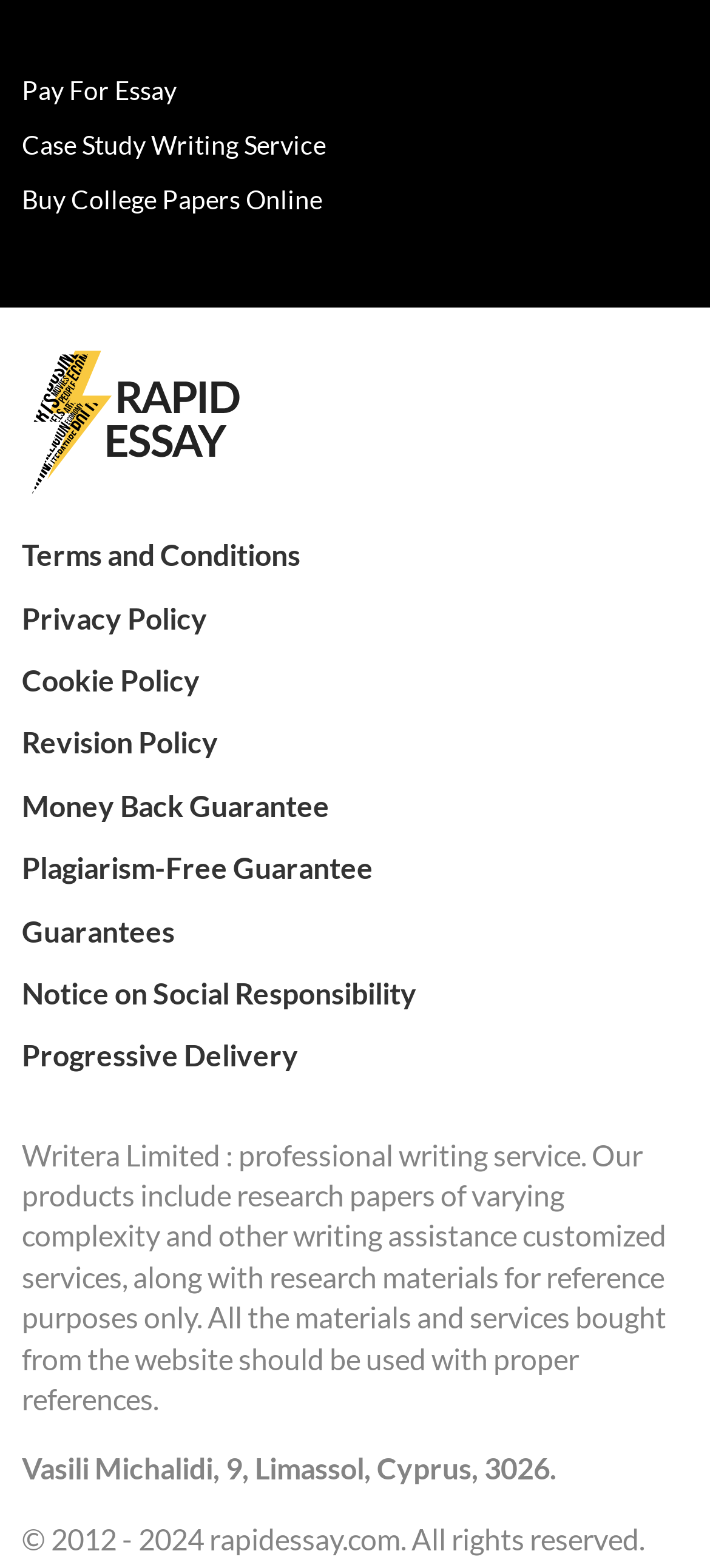What is the last policy listed?
Please respond to the question with a detailed and informative answer.

I looked at the list of policies in the footer section and found that 'Progressive Delivery' is the last one listed.